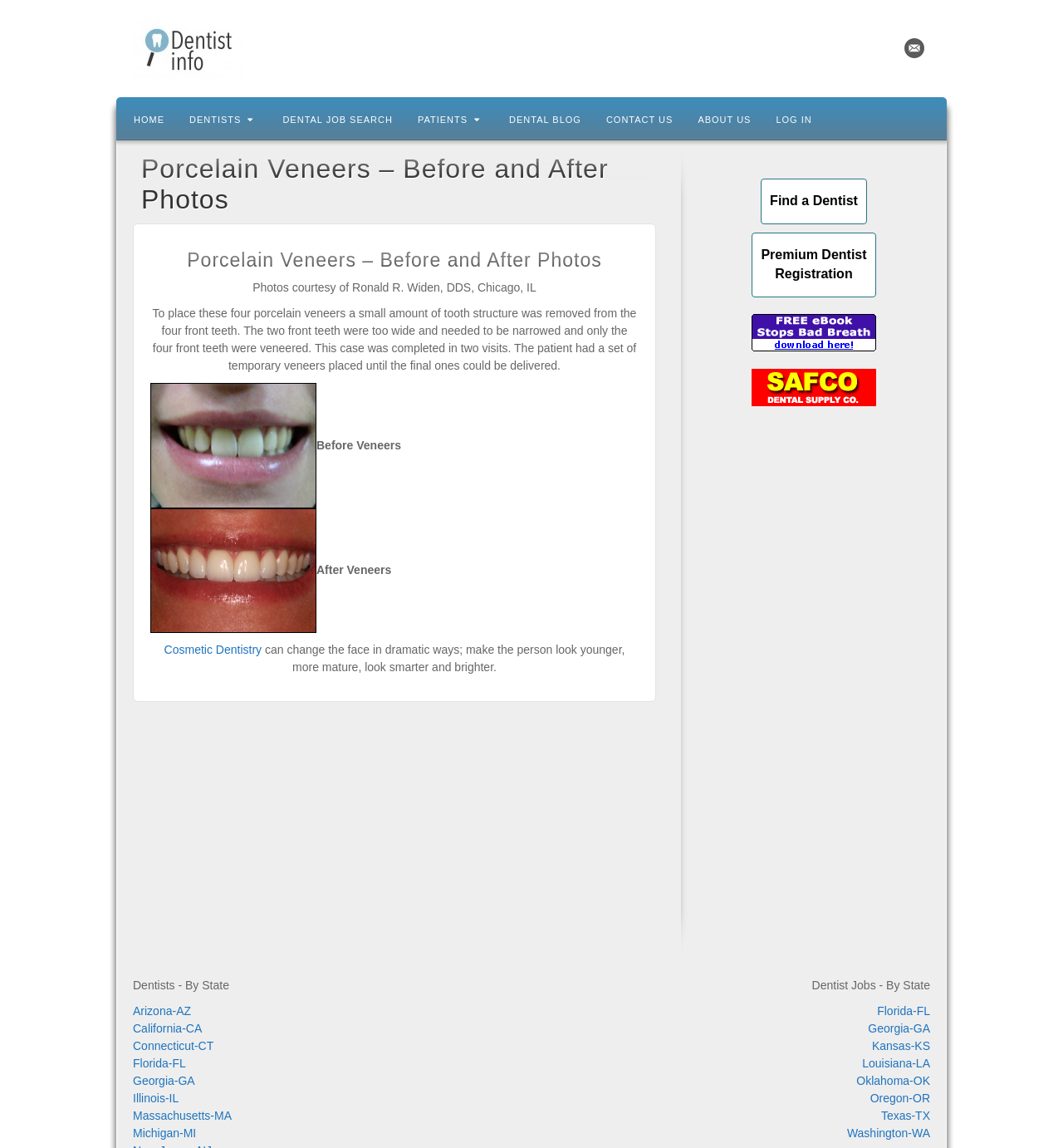Using the provided element description "Dental Blog", determine the bounding box coordinates of the UI element.

[0.467, 0.085, 0.559, 0.122]